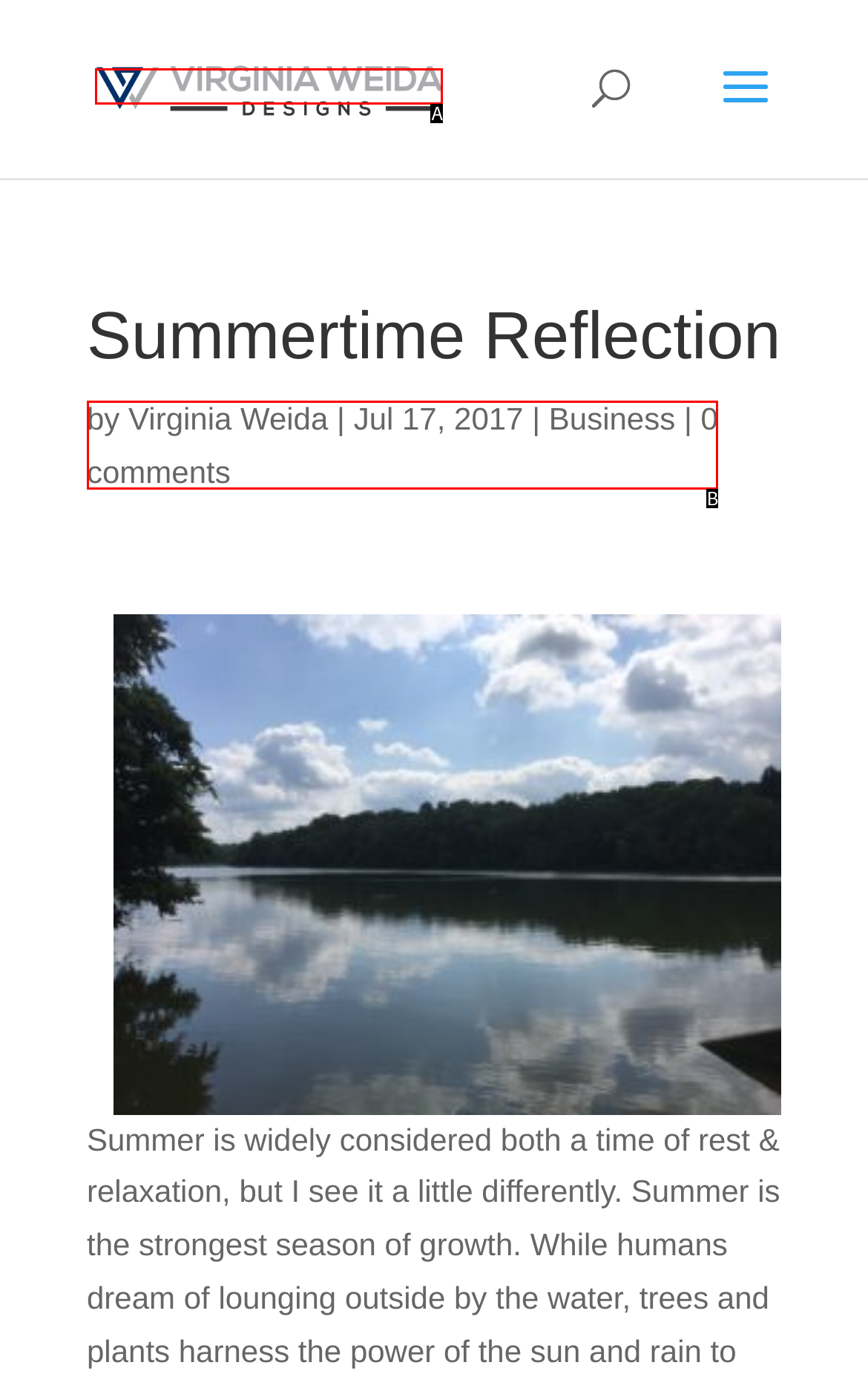Which lettered UI element aligns with this description: 0 comments
Provide your answer using the letter from the available choices.

B